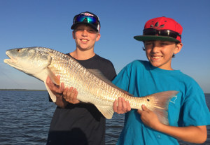Interpret the image and provide an in-depth description.

Two young anglers proudly display a sizable redfish they caught while fishing in the Mosquito Lagoon, Florida. Both boys are beaming with excitement, showing off the impressive catch, which is notable for its vibrant colors and substantial size. The backdrop reveals a clear blue sky and calm waters, highlighting the ideal fishing conditions of the day. This moment captures the thrill of a successful fishing trip, showcasing not only the boys’ enthusiasm but also the rich fishing opportunities in this renowned area.